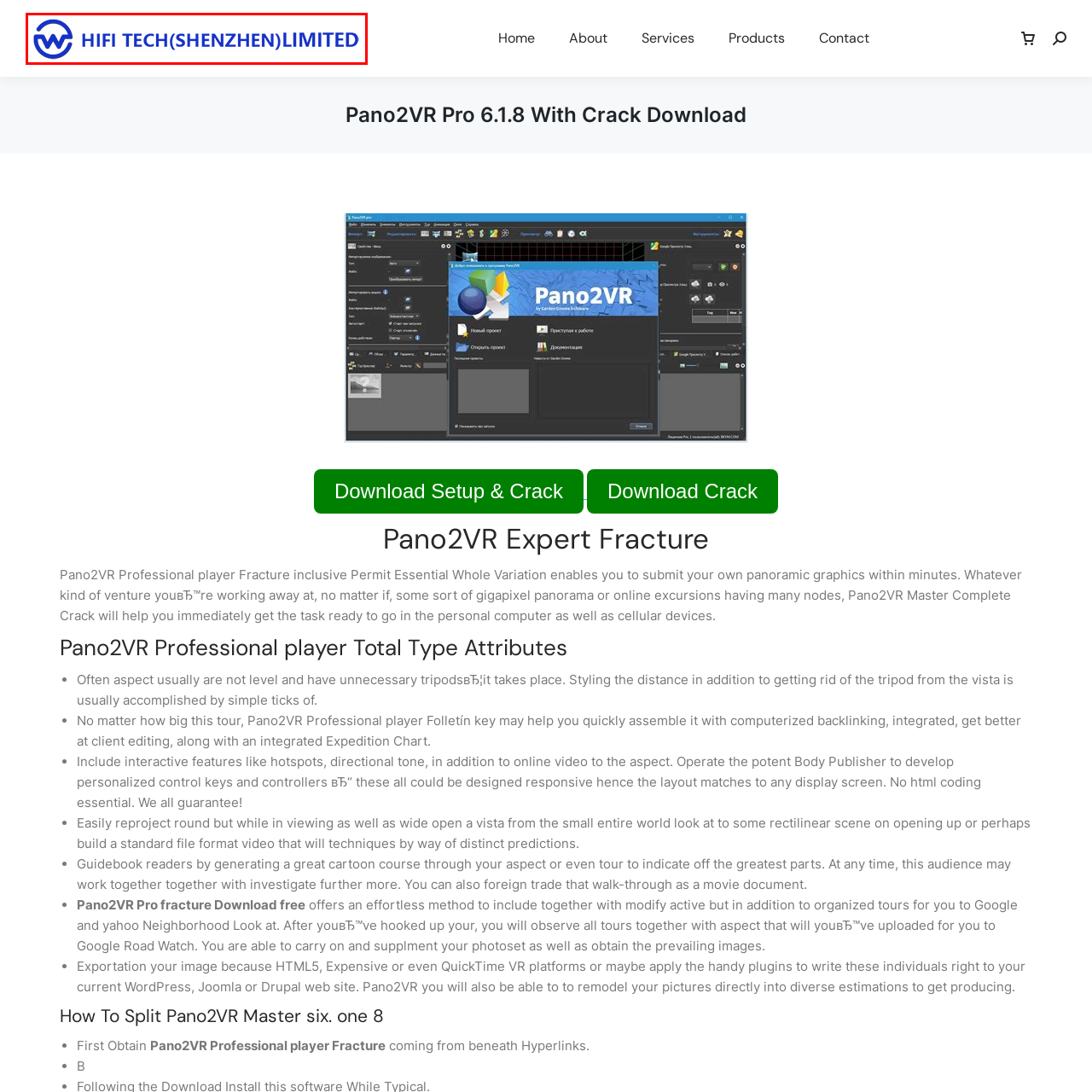Examine the image within the red border, What type of solutions does the company provide? 
Please provide a one-word or one-phrase answer.

Digital solutions